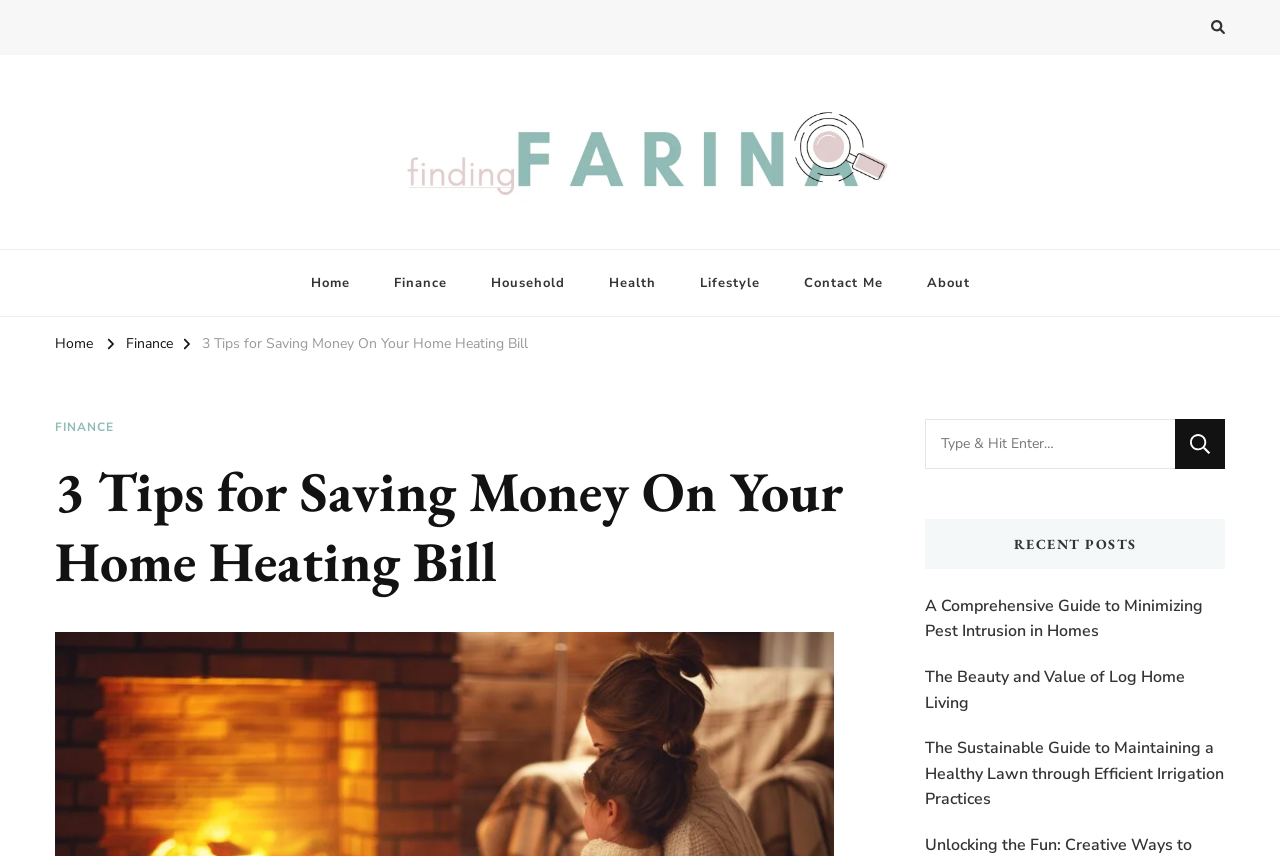Locate the headline of the webpage and generate its content.

3 Tips for Saving Money On Your Home Heating Bill